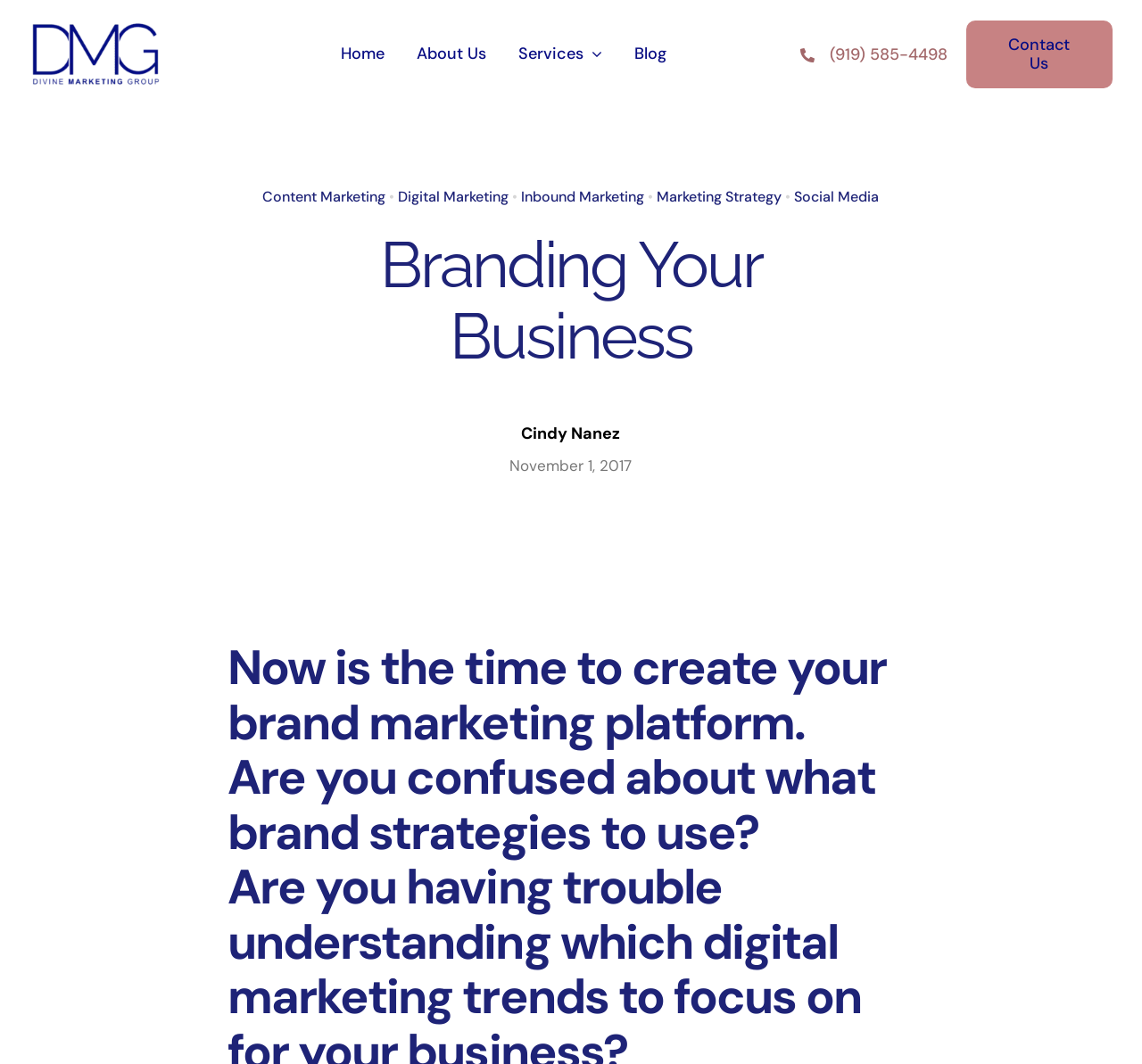Answer the following query concisely with a single word or phrase:
What is the phone number on the webpage?

(919) 585-4498